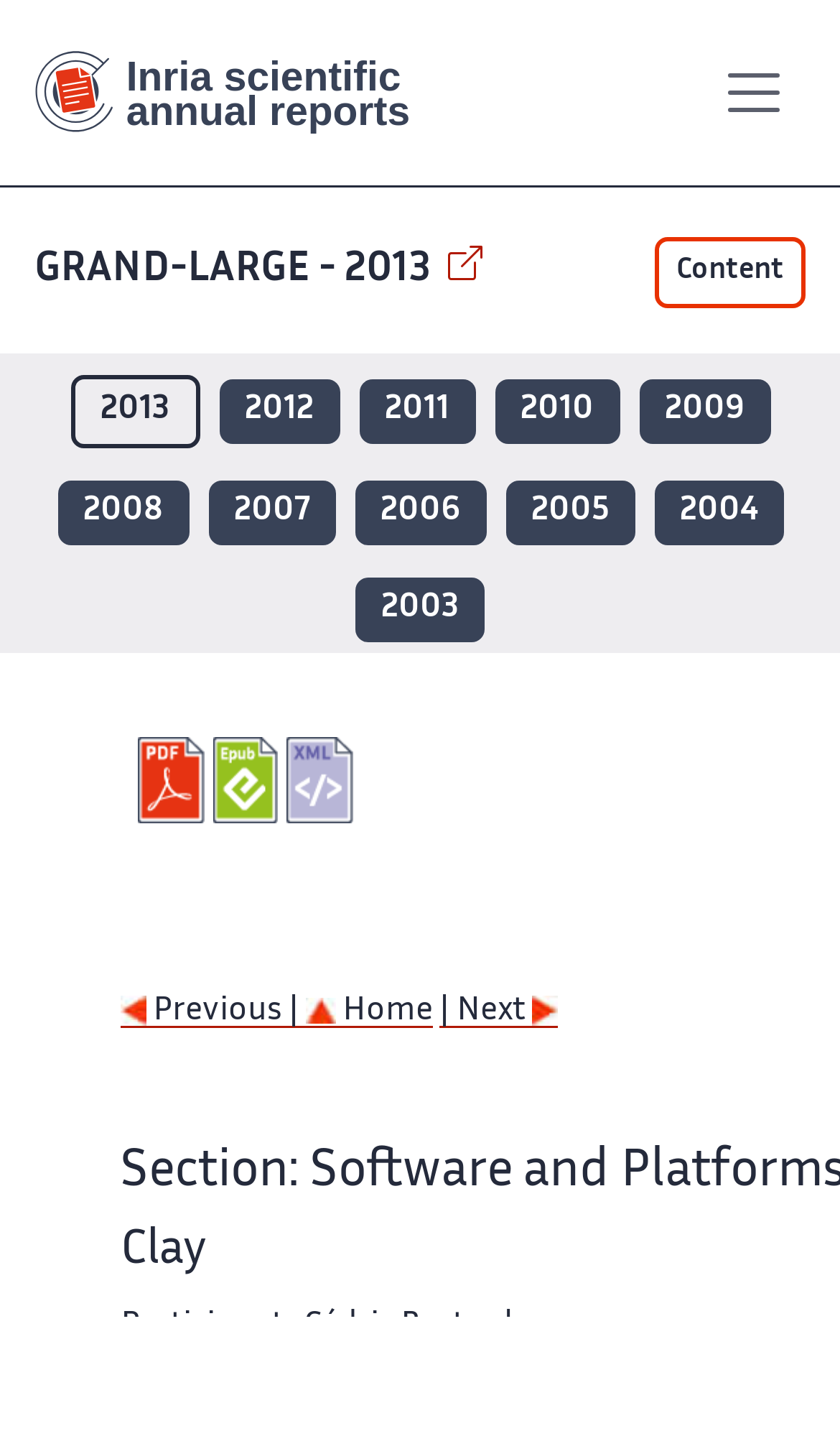Create a full and detailed caption for the entire webpage.

The webpage is an annual activity report for GRAND-LARGE in 2013. At the top, there are three links: "Main content", "Site map", and "Accessibility", aligned horizontally and taking up about half of the screen width. Below these links, there is a main content area that occupies most of the screen.

On the left side of the main content area, there is a navigation menu with a heading "GRAND-LARGE - 2013" and a link with the same text. Below this heading, there is a list of links to annual reports for different years, ranging from 2003 to 2013, with the 2013 link being selected.

On the right side of the main content area, there is another navigation menu with a heading "Access to content" and a button labeled "Content". Below this menu, there is a region labeled "grand-large 2013 documents" that contains three links to download the report in different formats: PDF, ePub, and XML. Each link has a corresponding image icon.

At the bottom of the page, there are three links: "Previous", "Home", and "Next", each with a corresponding image icon. These links are aligned horizontally and take up about half of the screen width. Below these links, there is a footer area with two lines of text: "Participant: Cédric Bastoul."